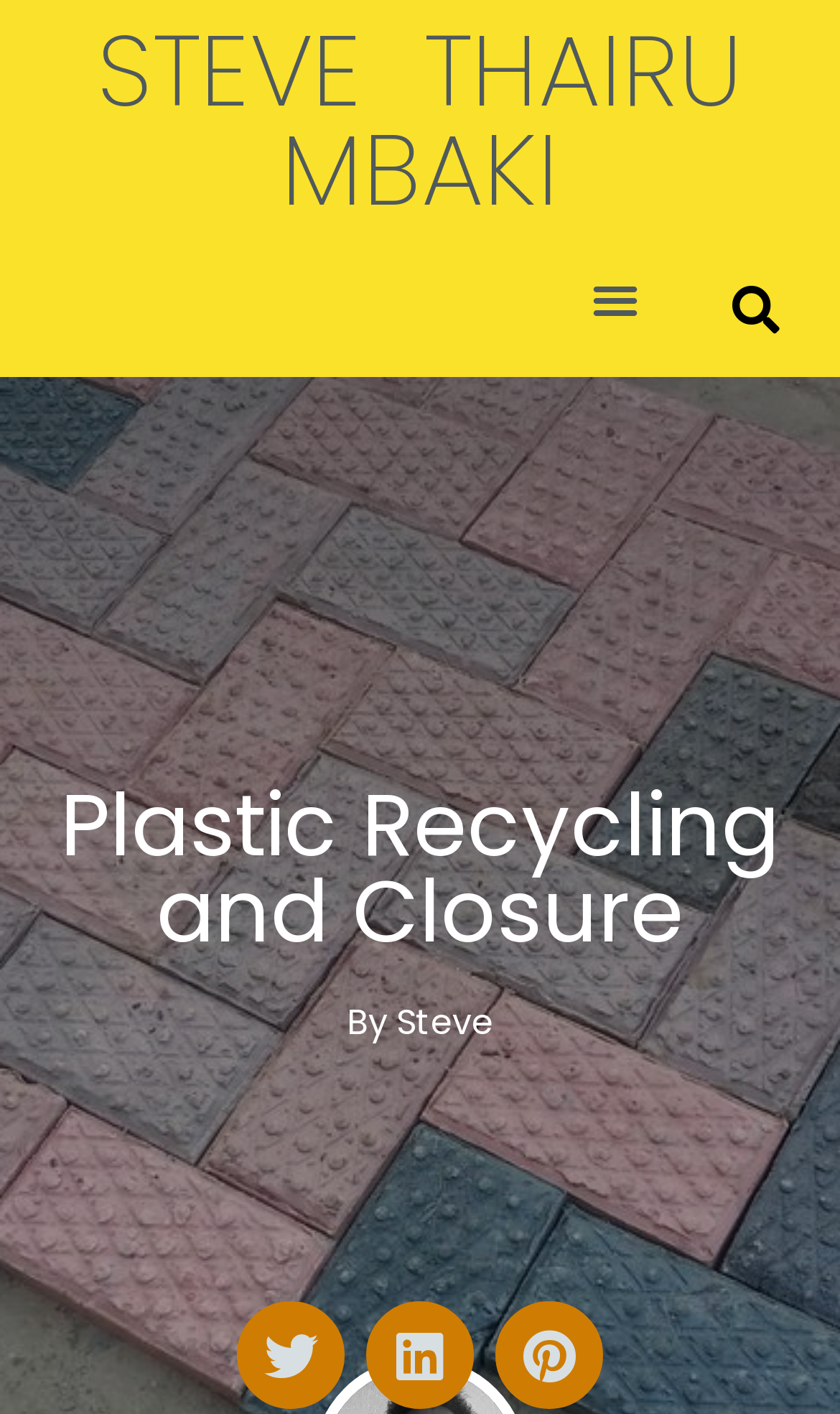Please respond in a single word or phrase: 
Is there a search function on the page?

Yes